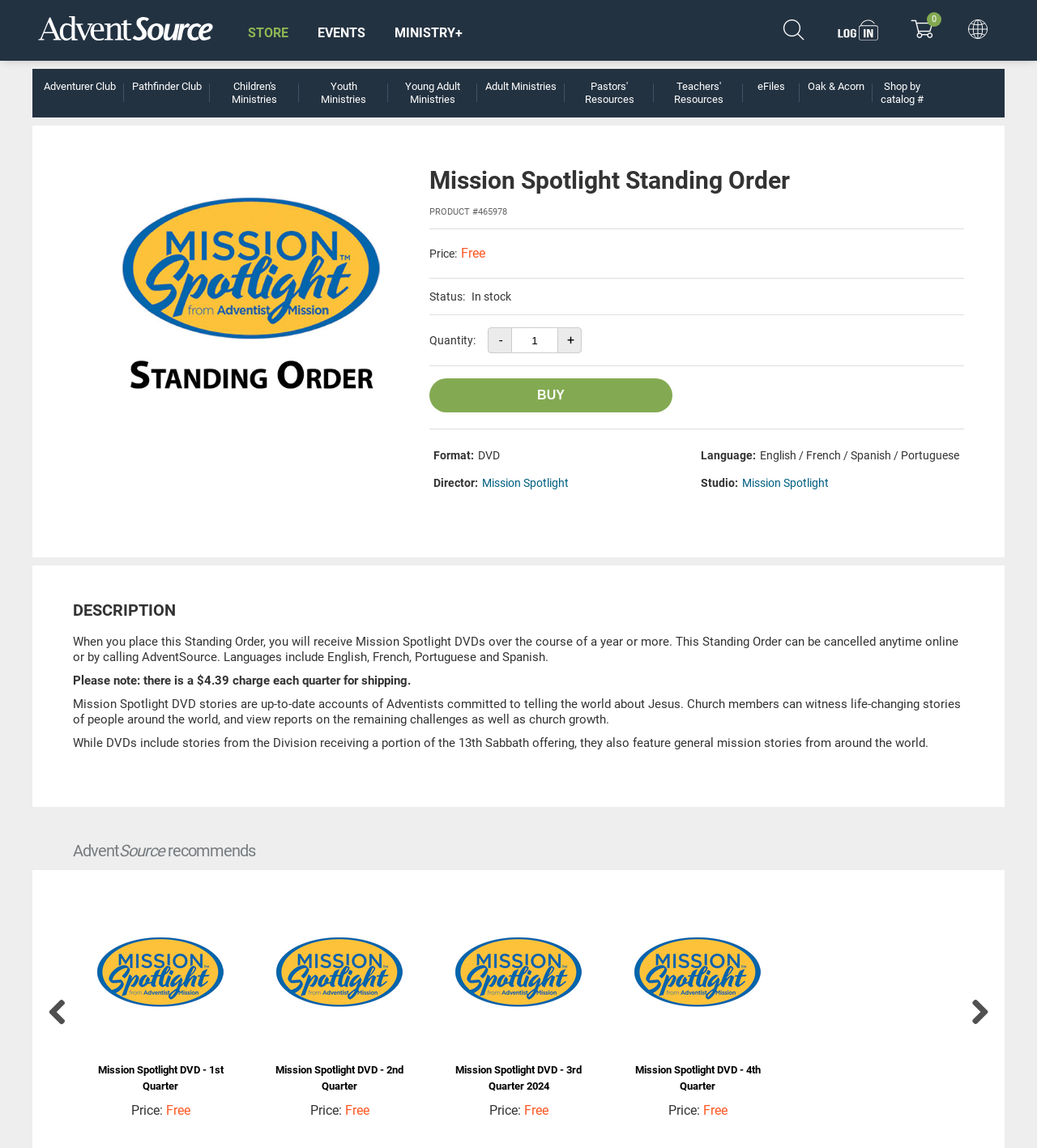Give a concise answer using only one word or phrase for this question:
What is the price of the 'Mission Spotlight Standing Order' product?

Free